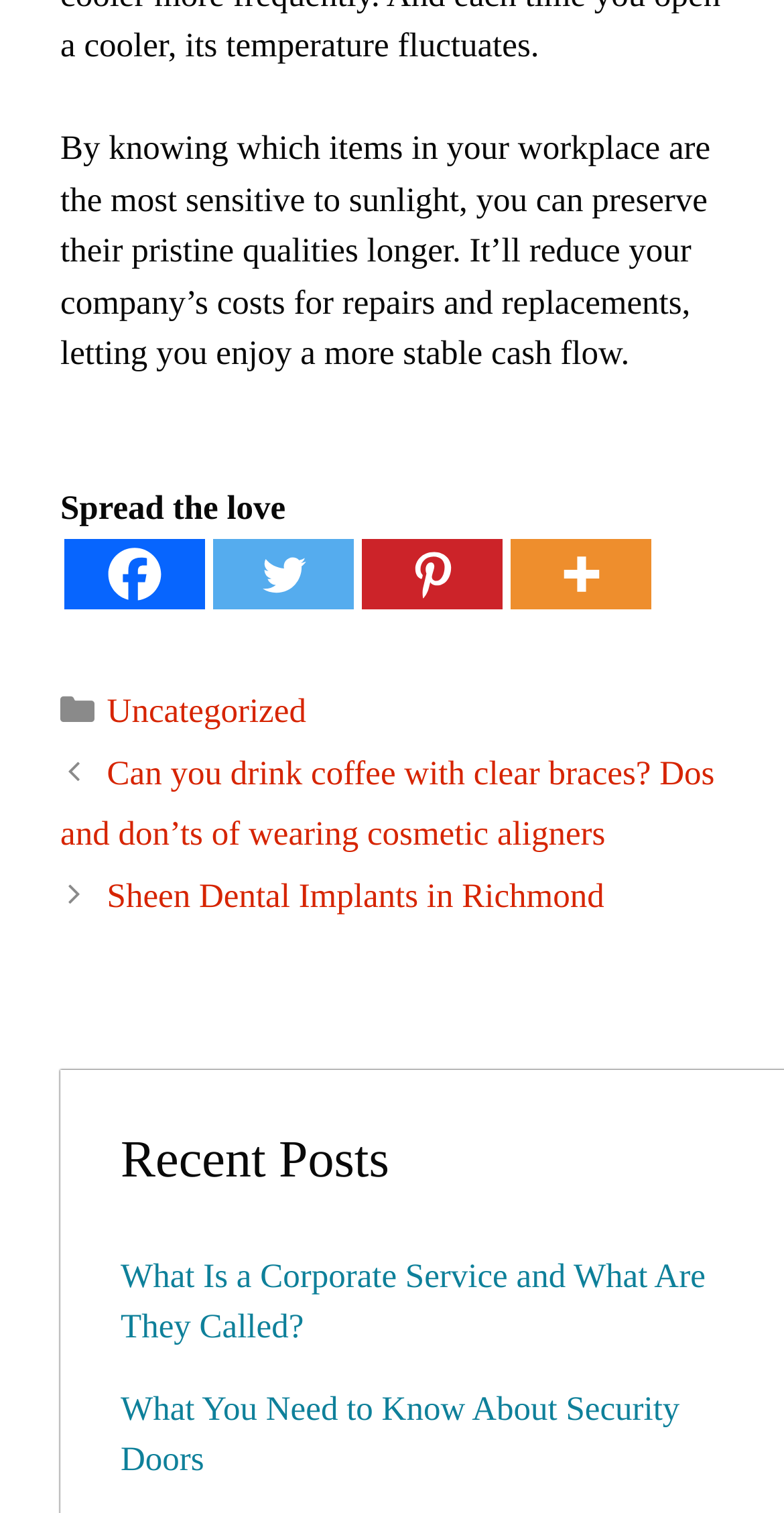What is the purpose of knowing which items are sensitive to sunlight?
Refer to the image and respond with a one-word or short-phrase answer.

Preserve qualities